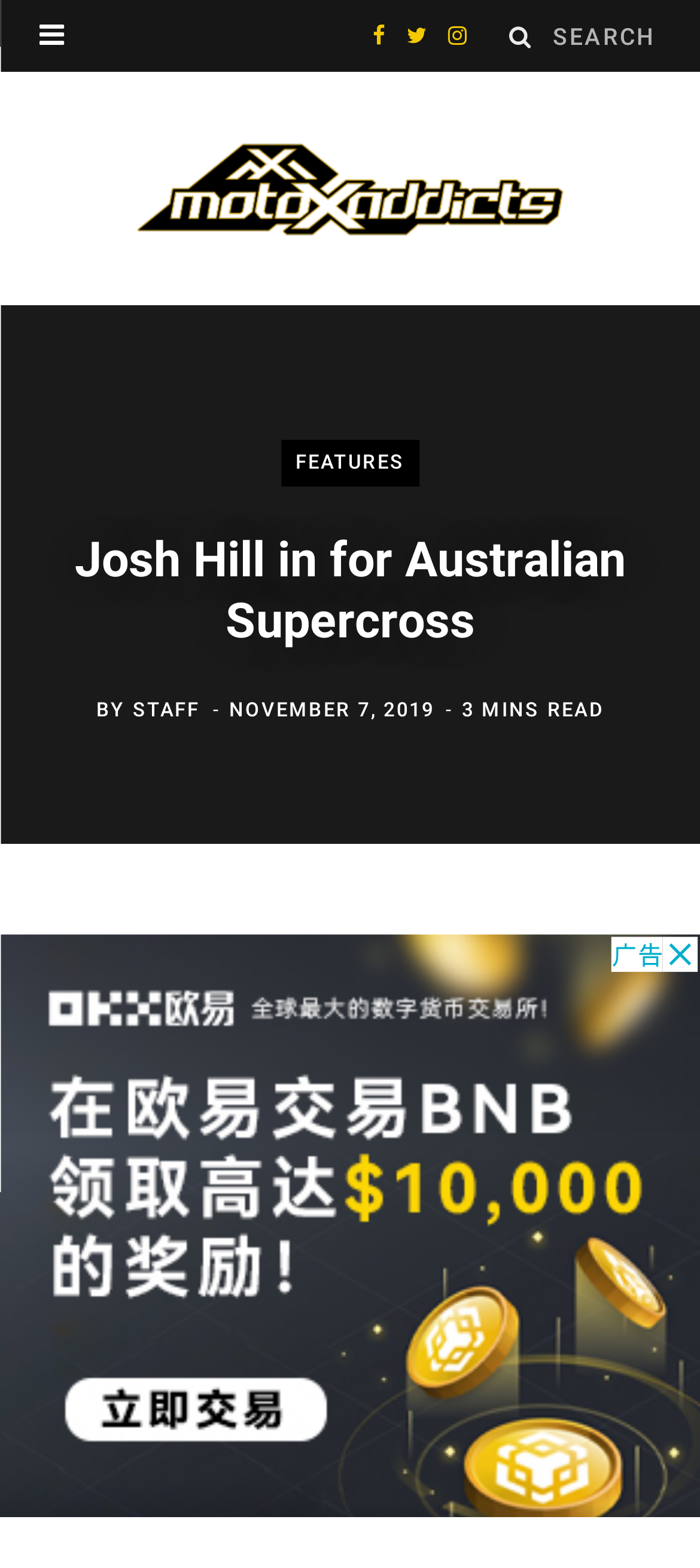Identify the bounding box coordinates of the section to be clicked to complete the task described by the following instruction: "Read FEATURES". The coordinates should be four float numbers between 0 and 1, formatted as [left, top, right, bottom].

[0.402, 0.28, 0.598, 0.31]